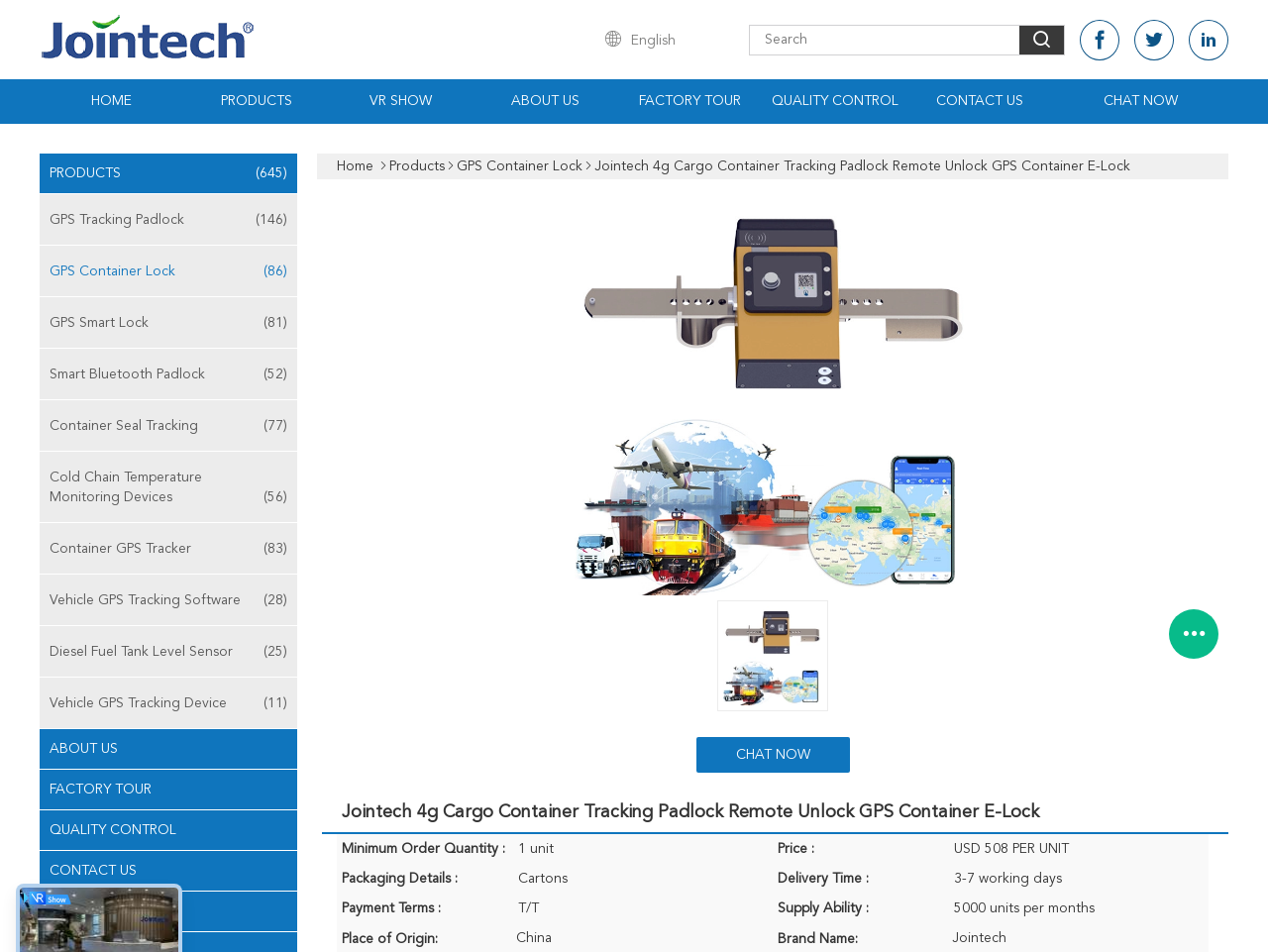Provide the bounding box coordinates for the area that should be clicked to complete the instruction: "View product details of Jointech 4g Cargo Container Tracking Padlock".

[0.453, 0.209, 0.766, 0.625]